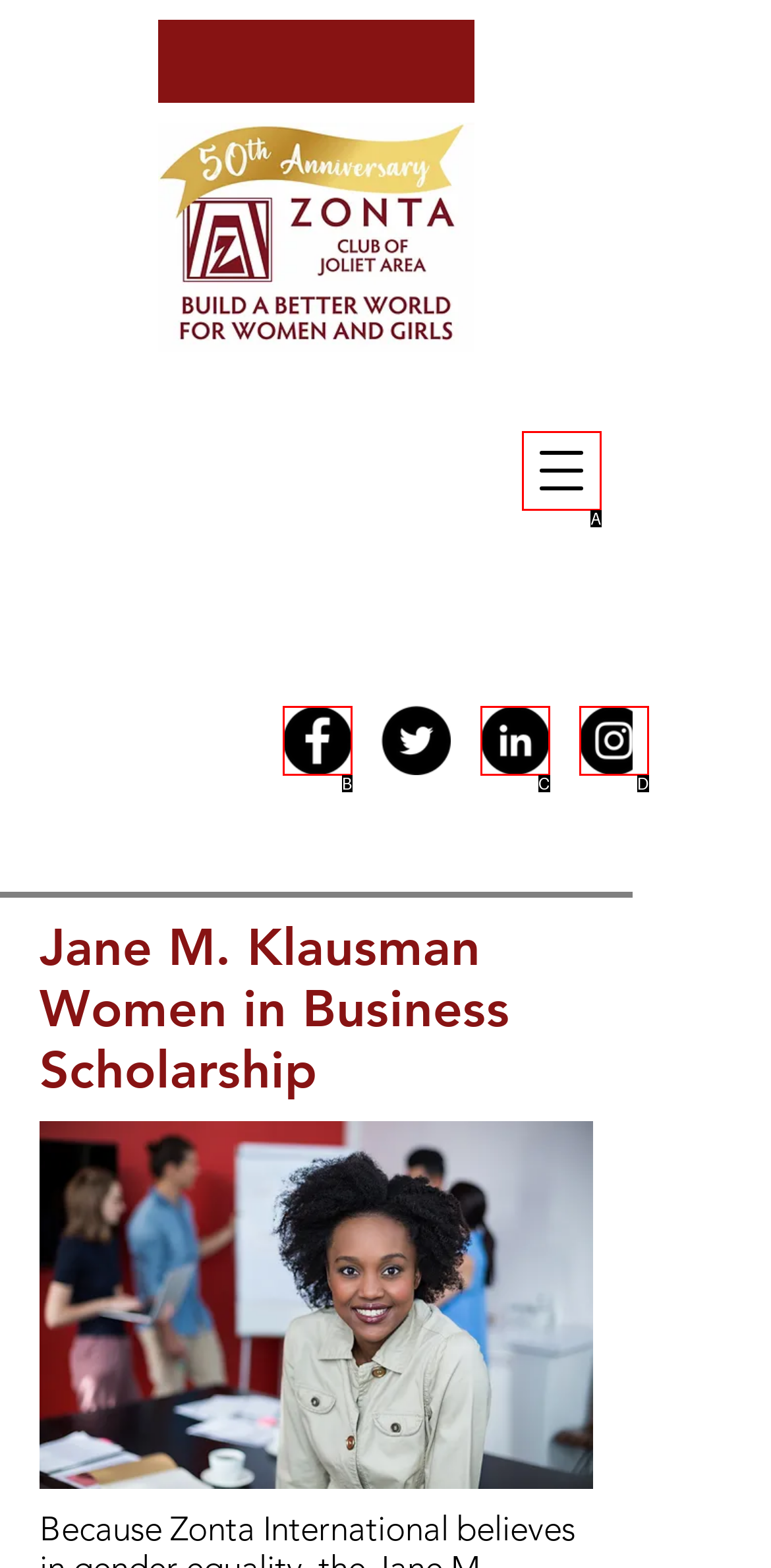Determine which option matches the description: aria-label="Open navigation menu". Answer using the letter of the option.

A